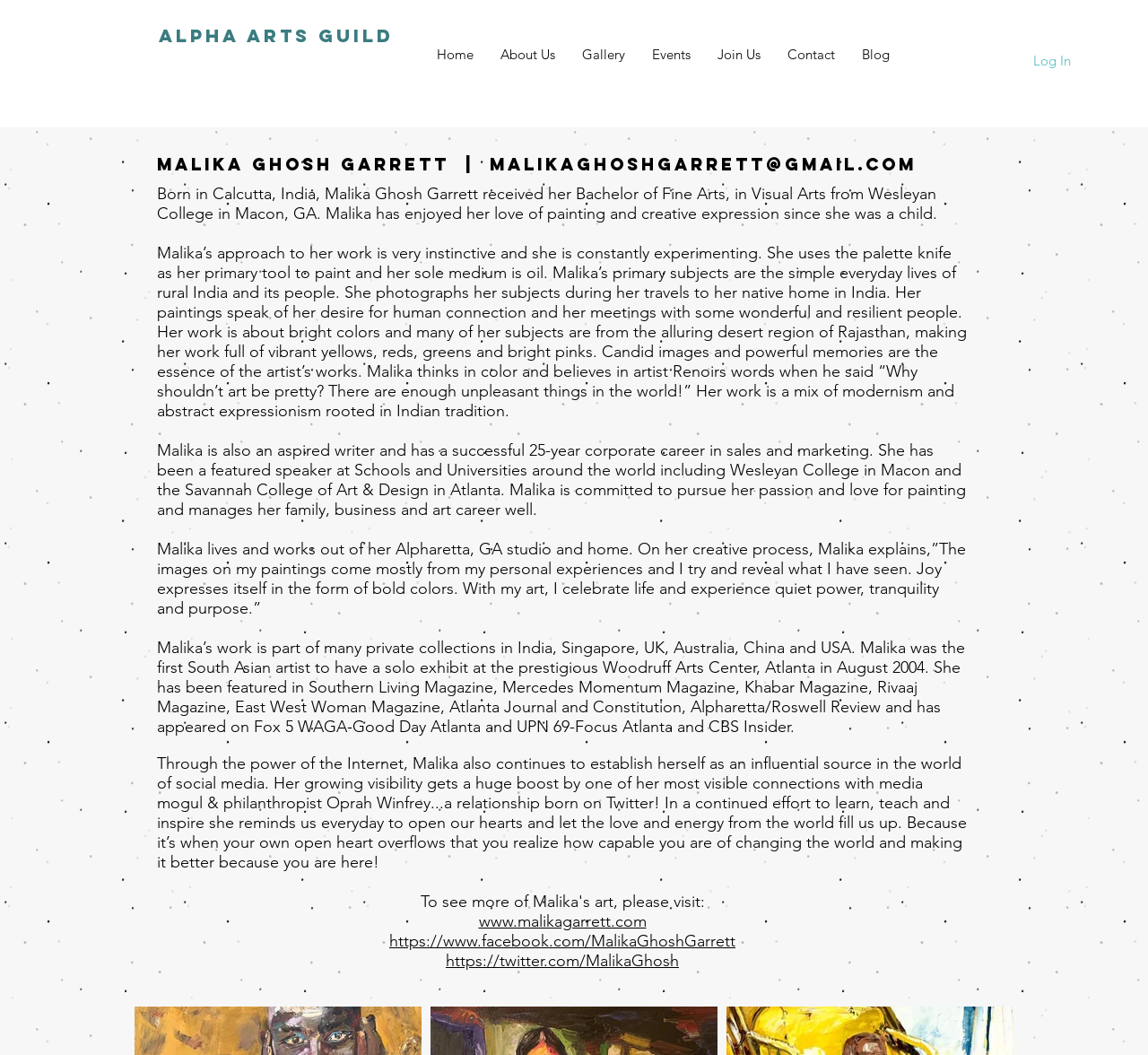Determine the bounding box for the described UI element: "Gallery".

[0.495, 0.031, 0.556, 0.073]